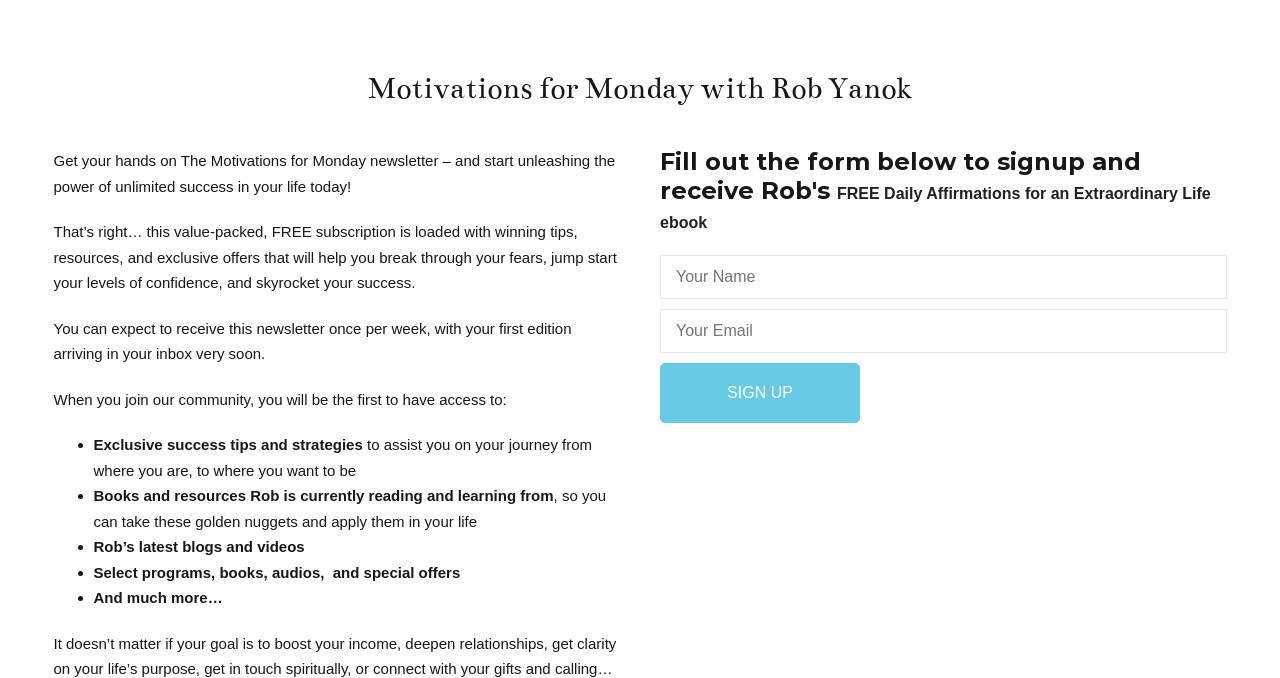Provide the bounding box coordinates of the UI element that matches the description: "SIGN UP".

[0.516, 0.535, 0.672, 0.624]